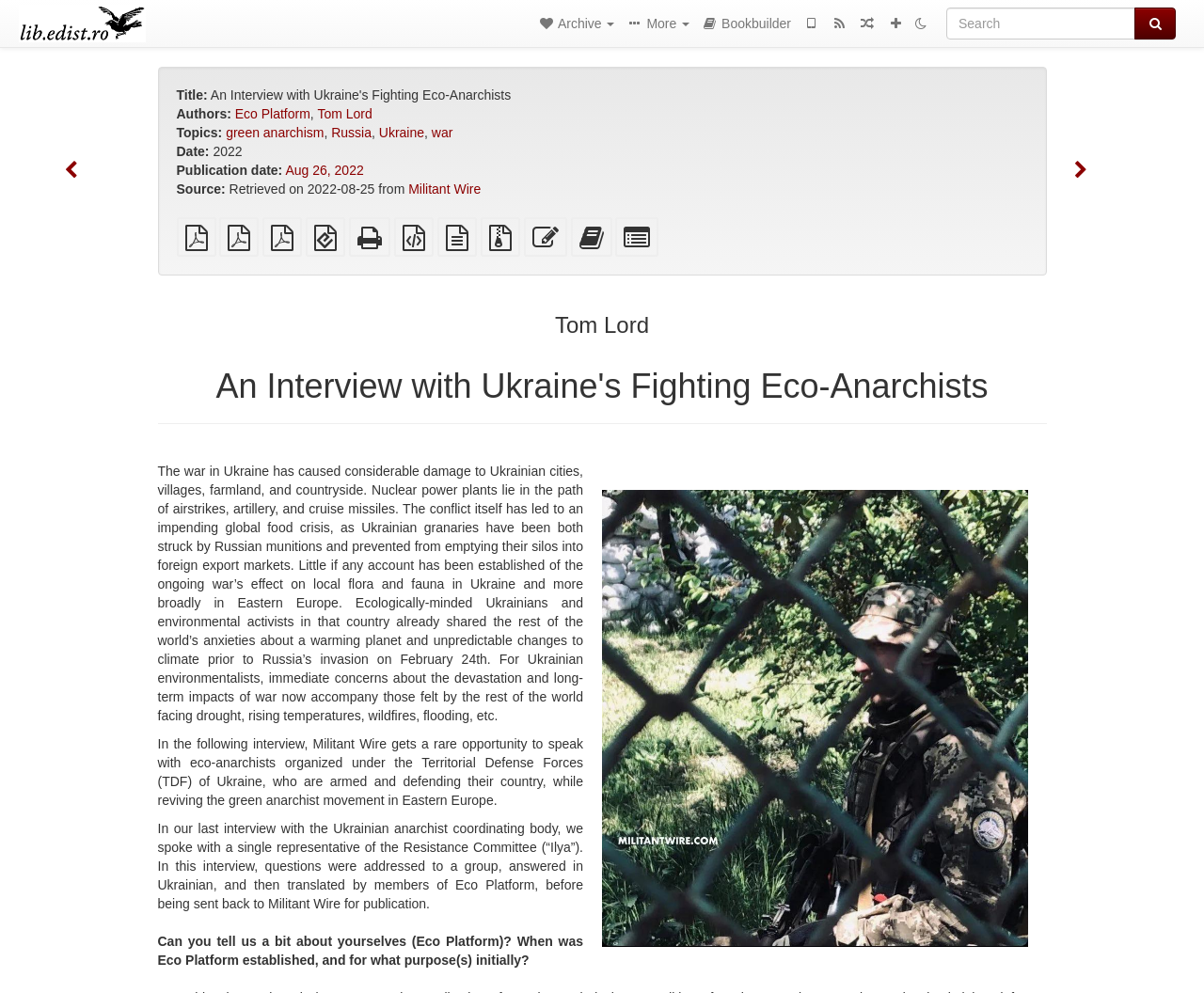Show the bounding box coordinates for the HTML element as described: "Add a new text".

[0.732, 0.0, 0.755, 0.047]